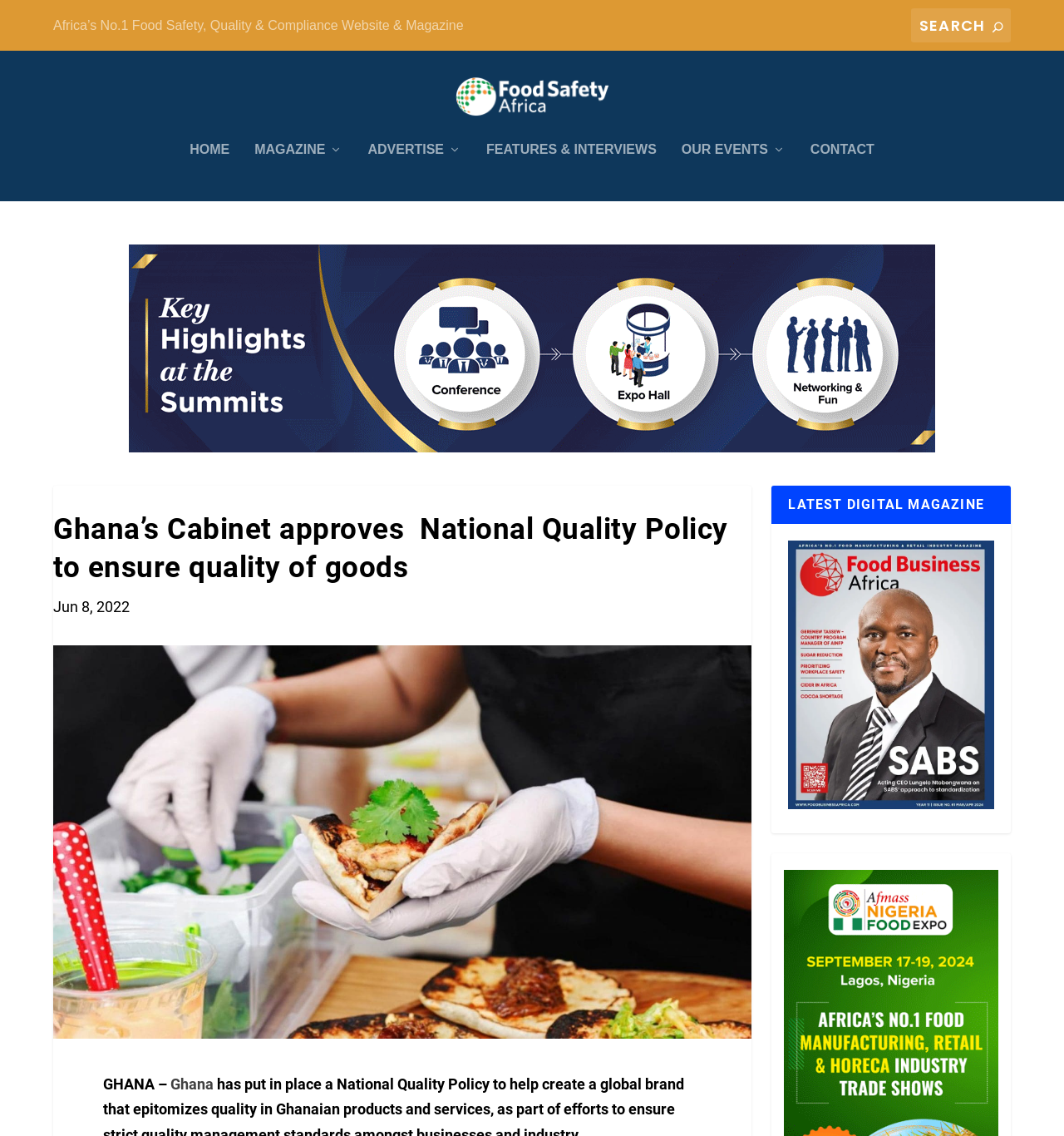Highlight the bounding box coordinates of the element that should be clicked to carry out the following instruction: "Read the latest digital magazine". The coordinates must be given as four float numbers ranging from 0 to 1, i.e., [left, top, right, bottom].

[0.725, 0.418, 0.95, 0.452]